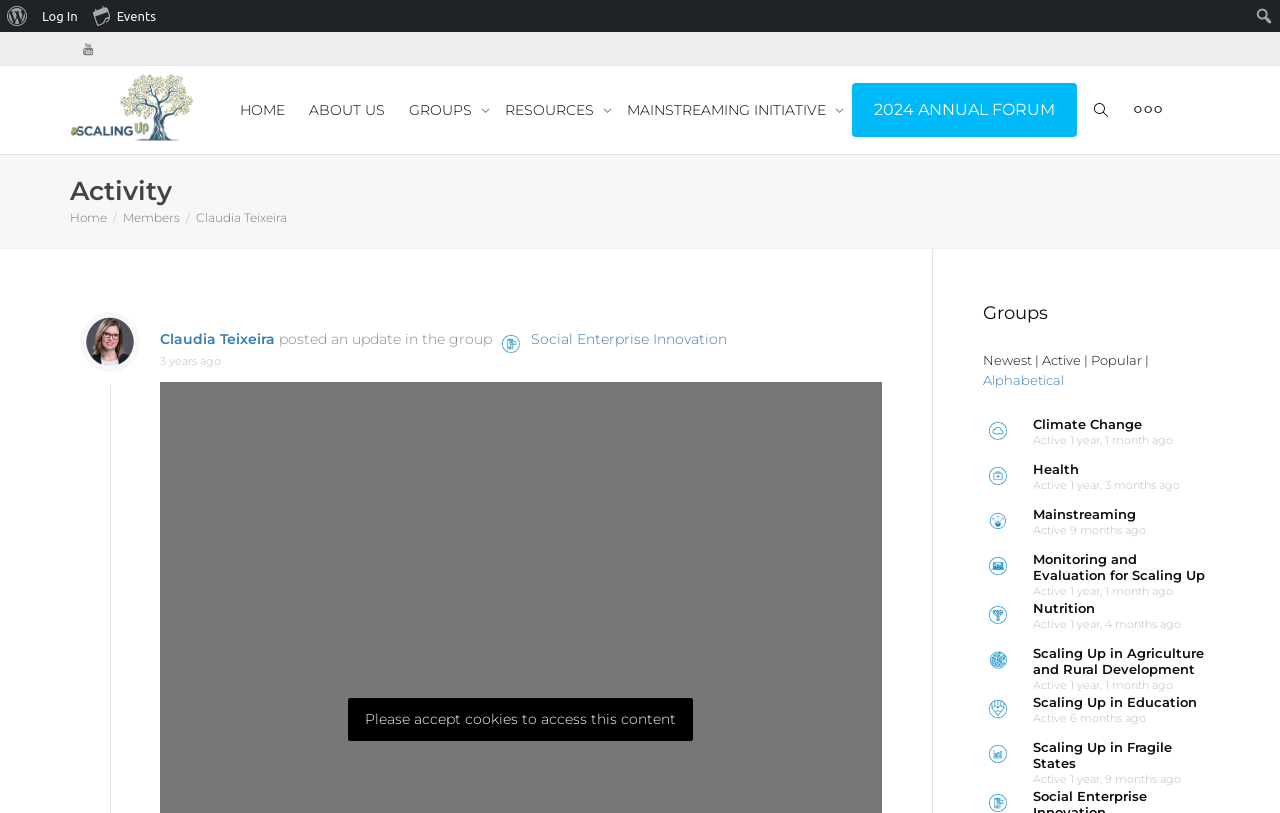Find the coordinates for the bounding box of the element with this description: "MAINSTREAMING INITIATIVE".

[0.49, 0.081, 0.652, 0.189]